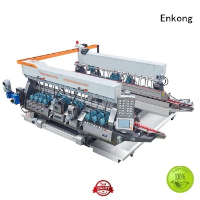Create an extensive caption that includes all significant details of the image.

The image showcases a sophisticated glass polishing machine manufactured by Enkong. This equipment is designed for precision and efficiency in the glass processing industry, featuring advanced technology that enhances performance. The machine's dual operational capabilities allow it to handle multiple glass pieces simultaneously, making it ideal for high-volume production settings. It is equipped with various features that ensure quality finishing, thus meeting stringent regulatory requirements. Displayed prominently are Enkong's branding elements, underscoring its reputation for quality and innovation in the manufacturing of glass processing equipment.